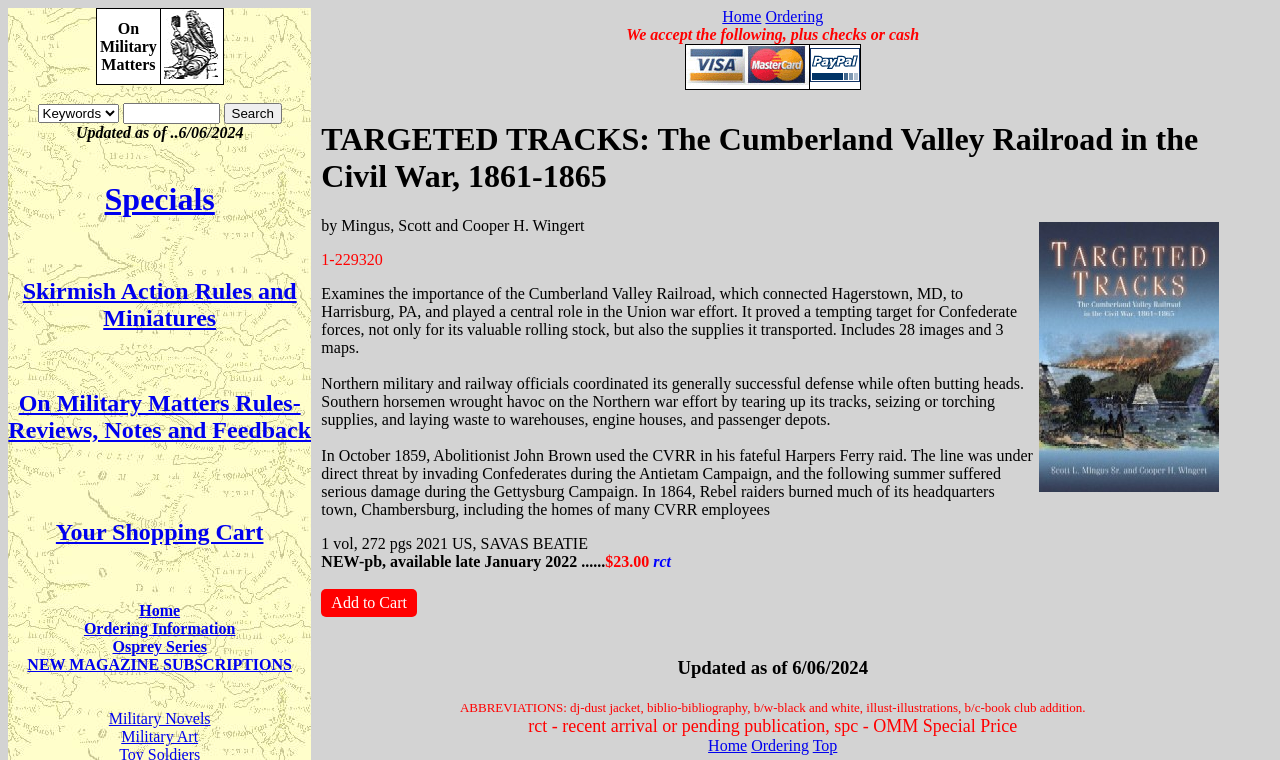Please answer the following question using a single word or phrase: 
What is the title of the book described on this page?

TARGETED TRACKS